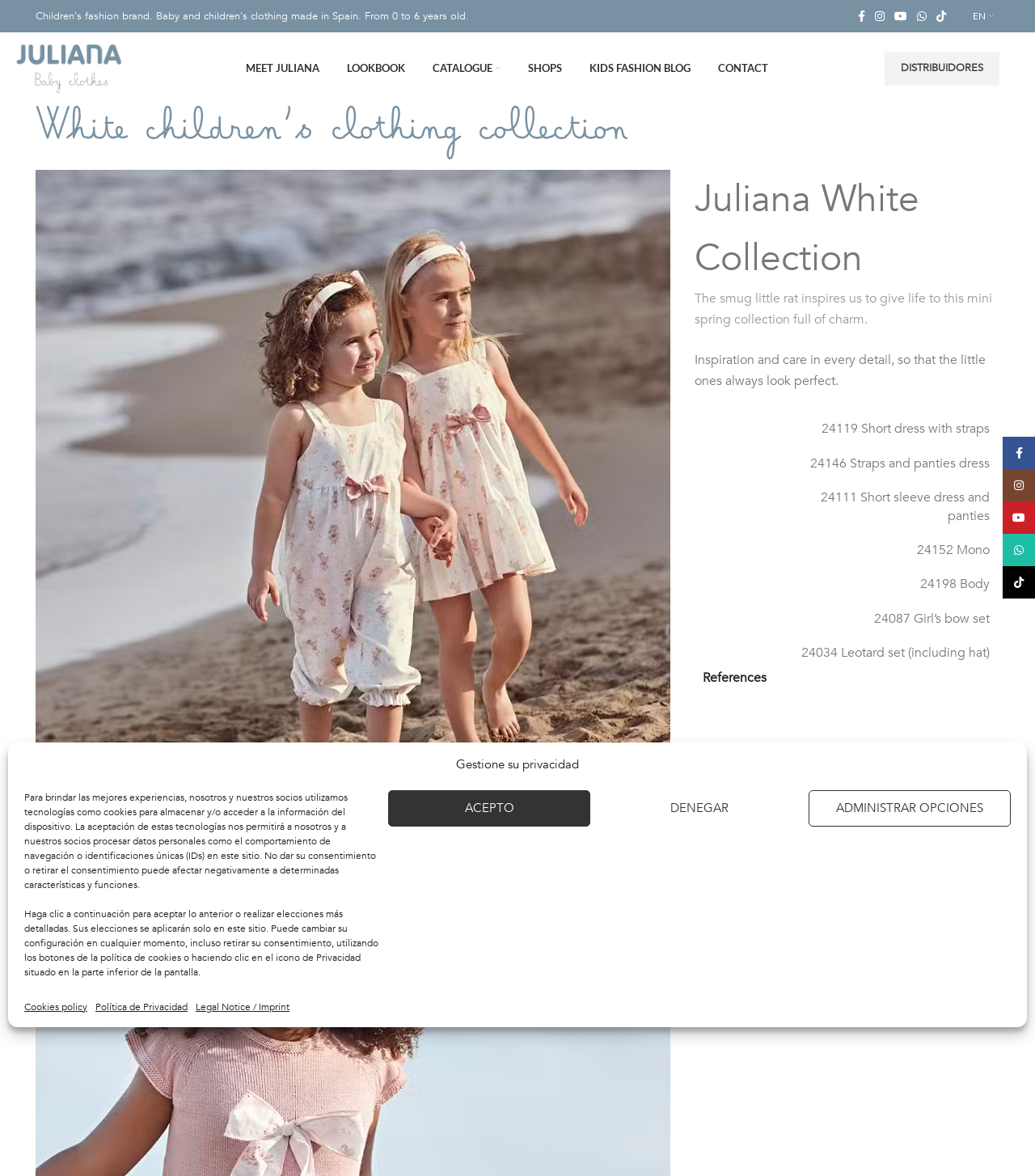What is the headline of the webpage?

White children’s clothing collection